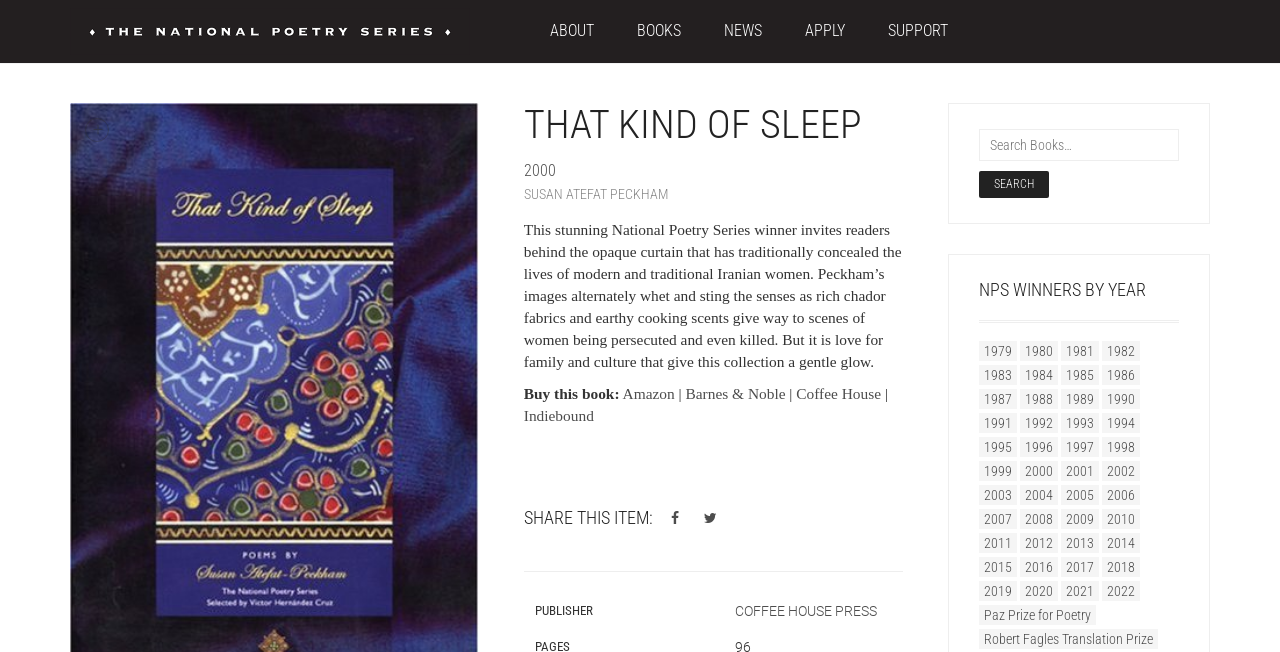Locate the bounding box coordinates of the area where you should click to accomplish the instruction: "Buy this book on Amazon".

[0.486, 0.59, 0.527, 0.616]